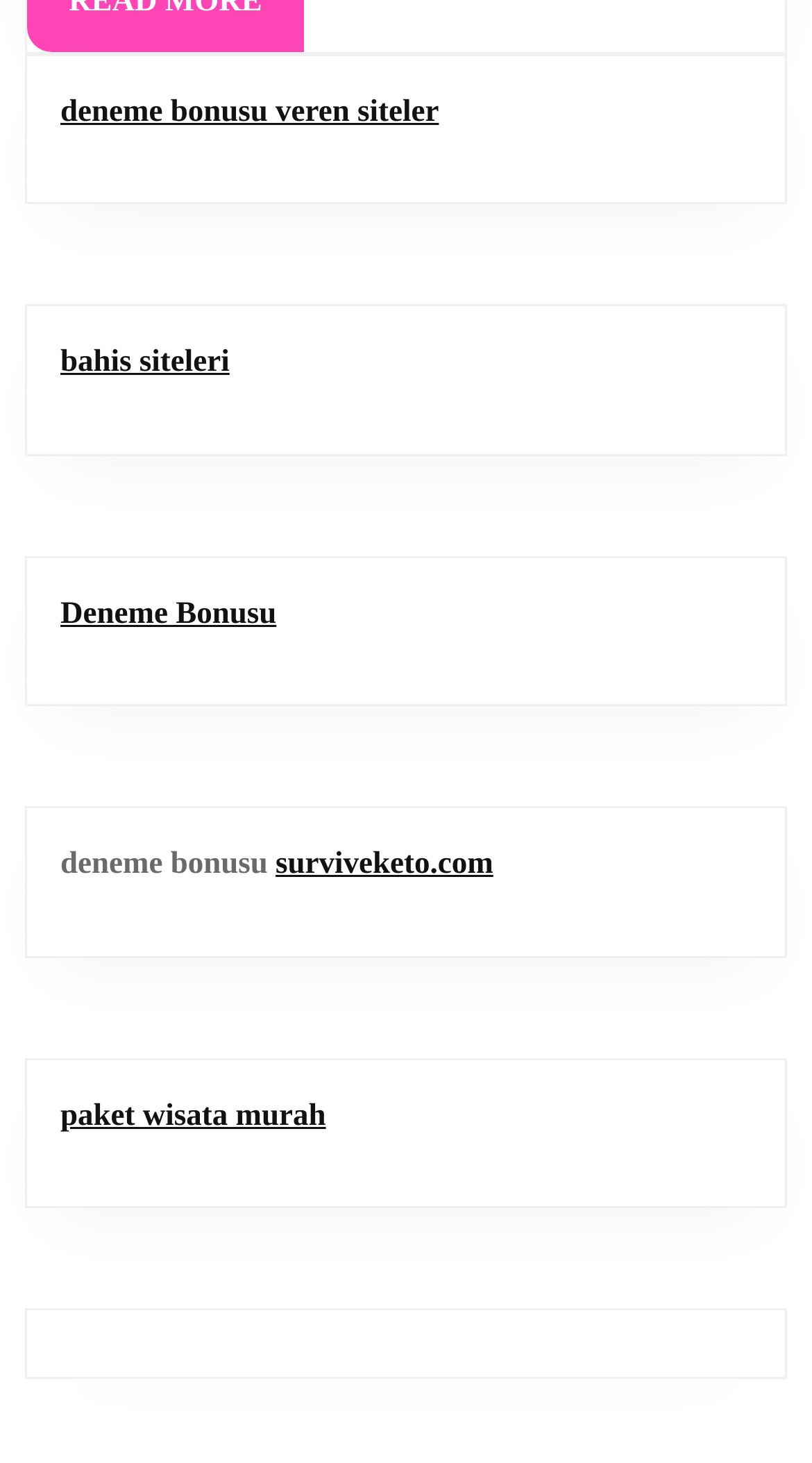Provide a one-word or brief phrase answer to the question:
What is the first link on the webpage?

deneme bonusu veren siteler